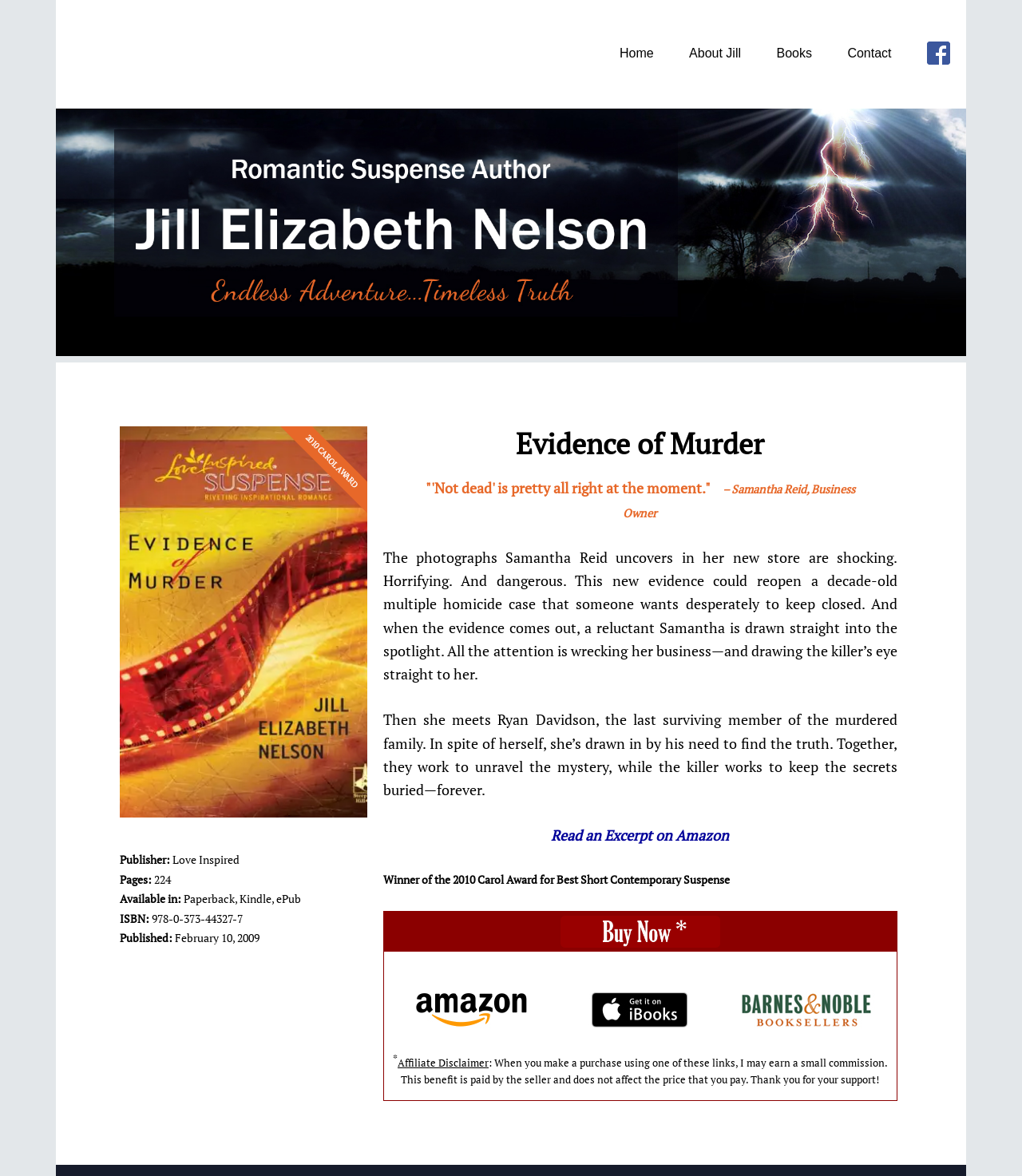Can you give a detailed response to the following question using the information from the image? What is the genre of the book?

The genre of the book can be found in the article section of the webpage, where it is mentioned as 'Love Inspired Suspense'. This is also evident from the storyline and the tone of the book description.